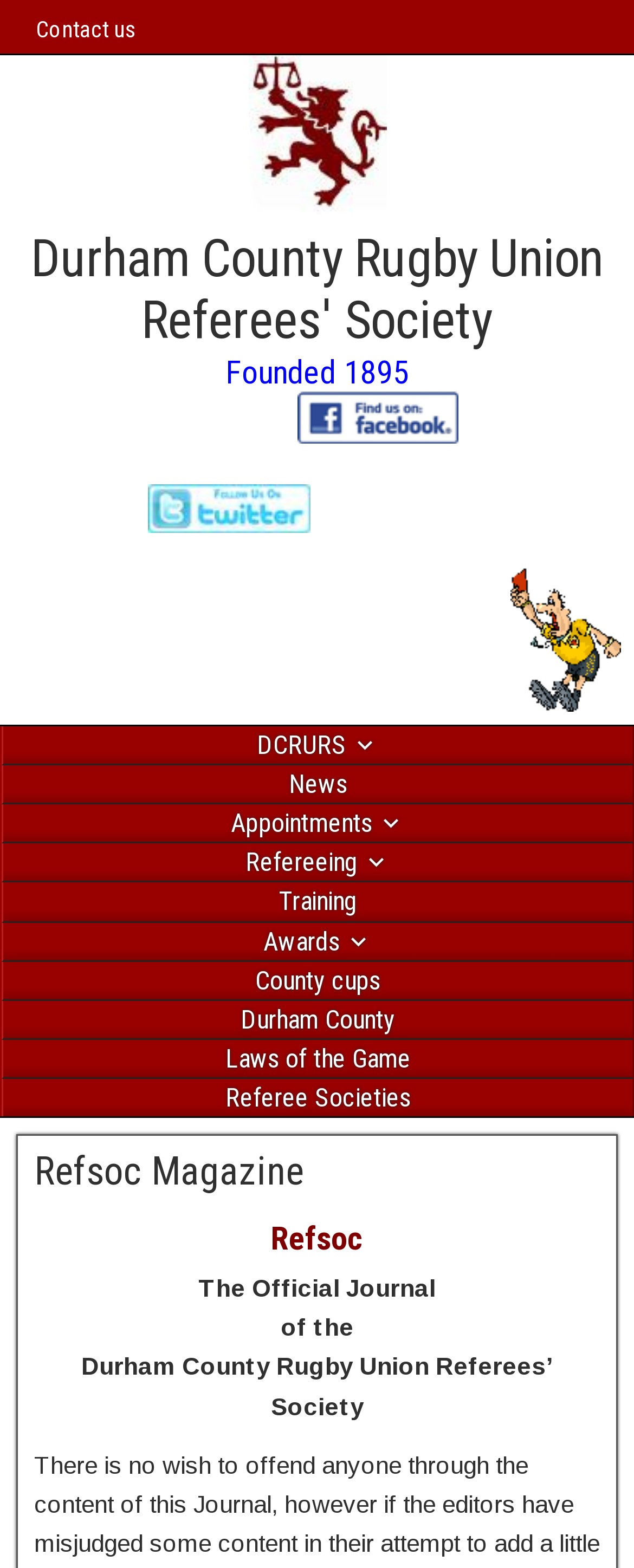Give a succinct answer to this question in a single word or phrase: 
What is the image located at the bottom of the webpage?

Red Card